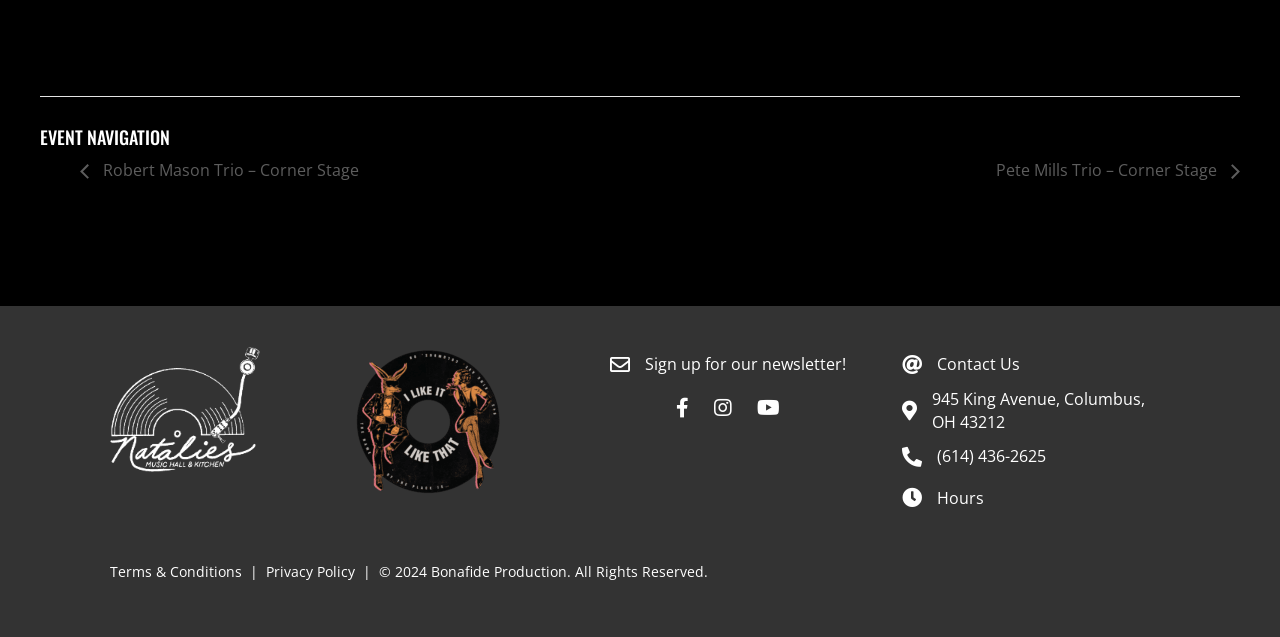Identify the bounding box coordinates of the region that should be clicked to execute the following instruction: "Click on Robert Mason Trio event".

[0.062, 0.25, 0.289, 0.285]